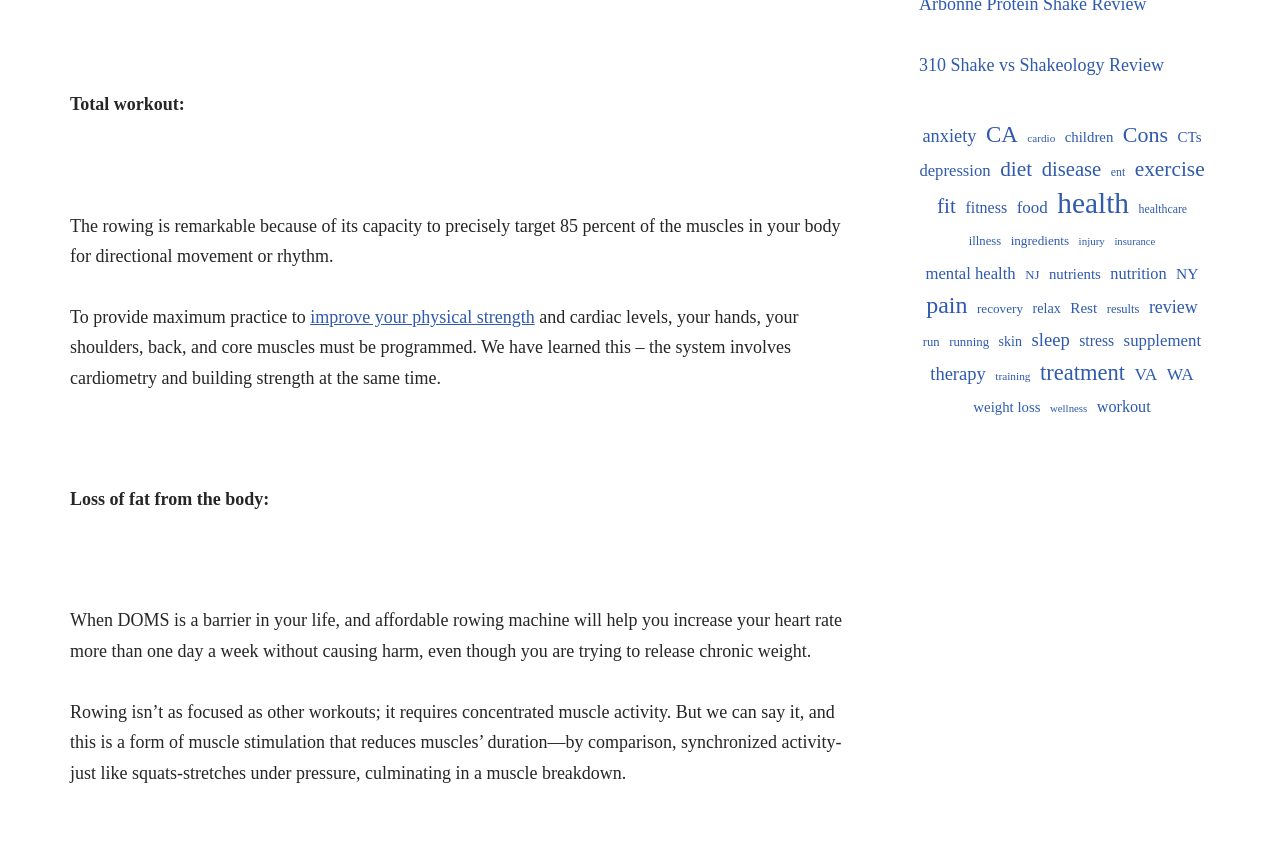Identify the bounding box for the UI element specified in this description: "weight loss". The coordinates must be four float numbers between 0 and 1, formatted as [left, top, right, bottom].

[0.76, 0.457, 0.813, 0.493]